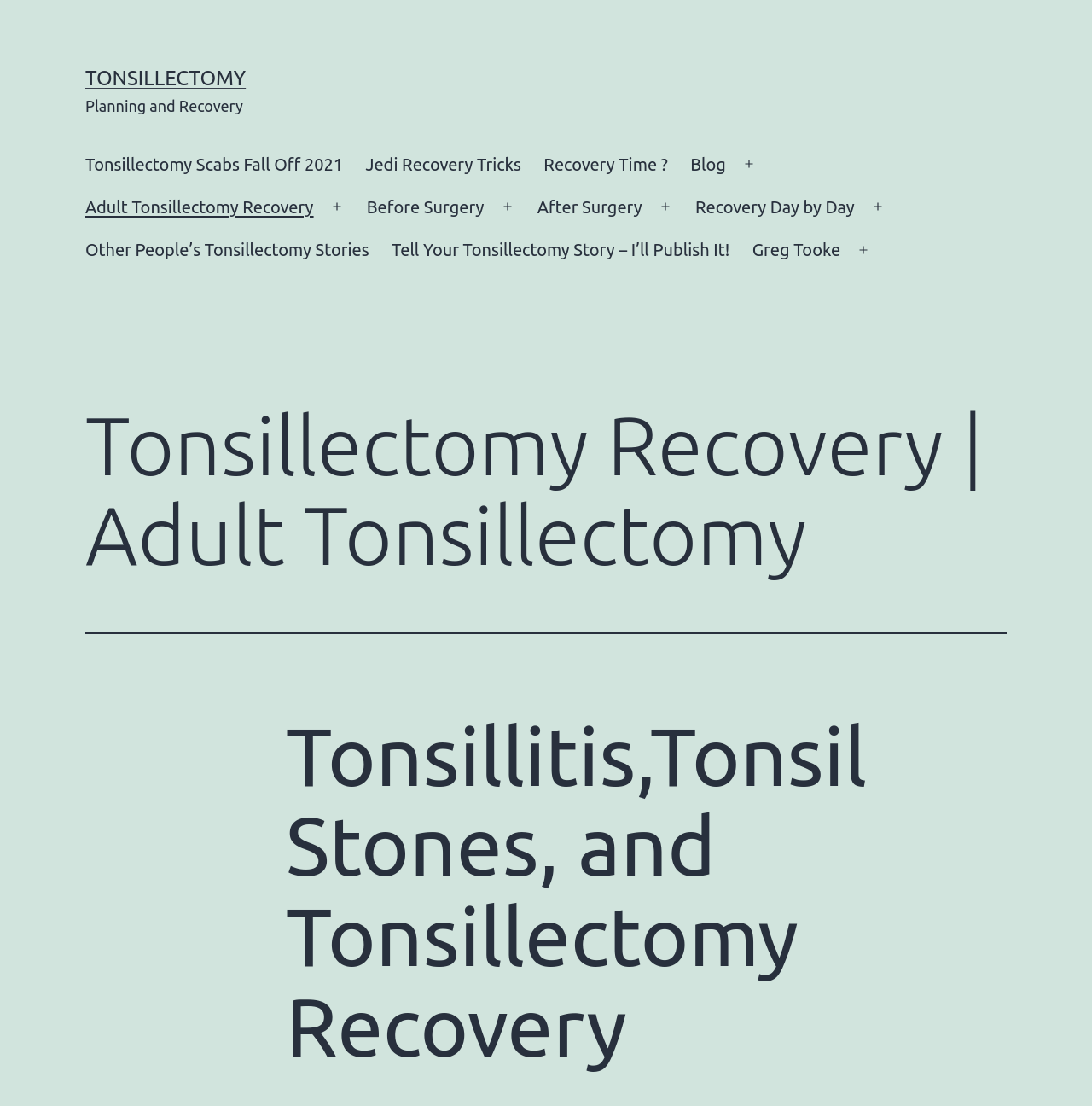What is the first link in the navigation menu?
Identify the answer in the screenshot and reply with a single word or phrase.

Tonsillectomy Scabs Fall Off 2021